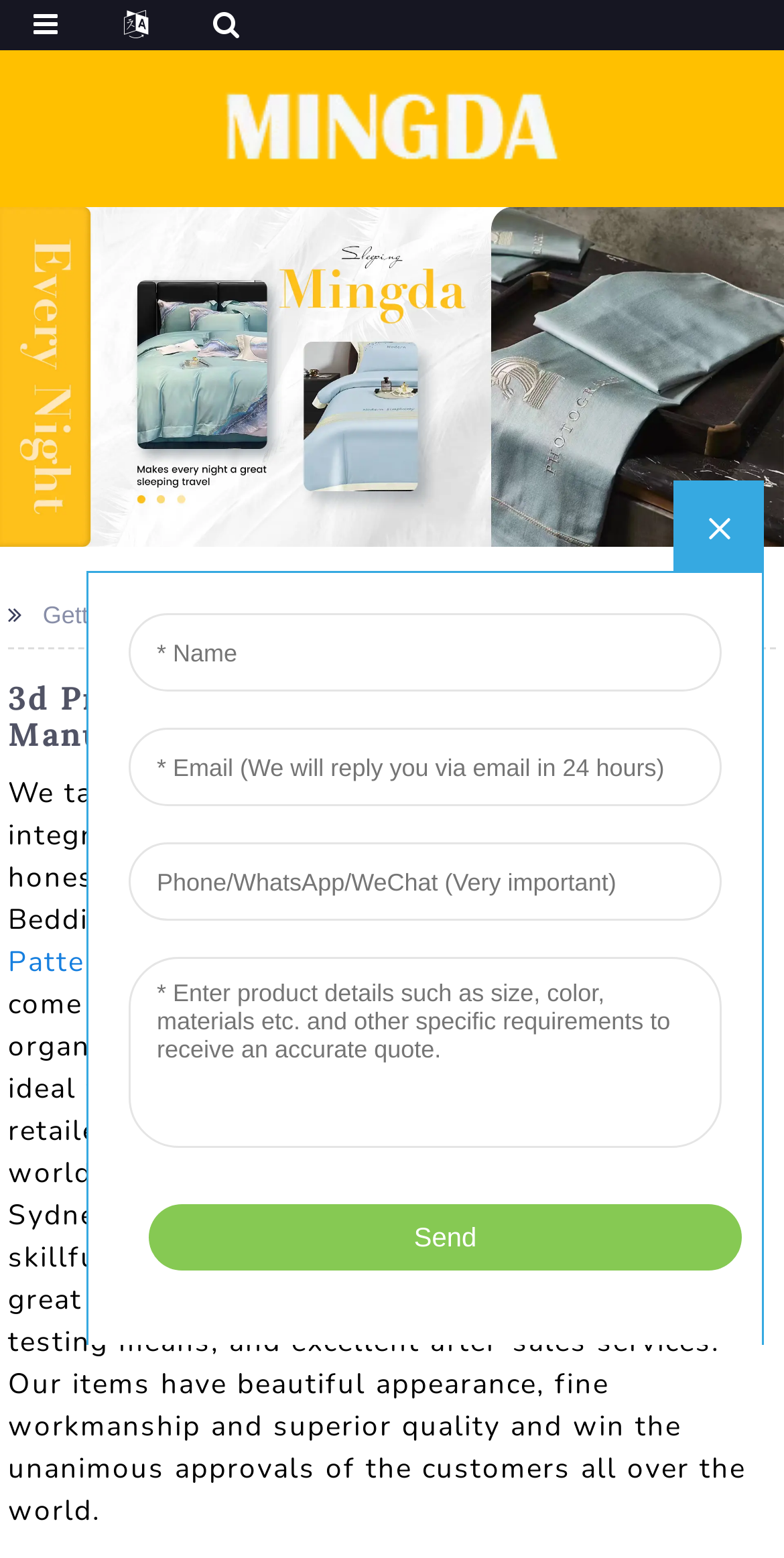Return the bounding box coordinates of the UI element that corresponds to this description: "3d Printed Bedding Set". The coordinates must be given as four float numbers in the range of 0 and 1, [left, top, right, bottom].

[0.35, 0.385, 0.667, 0.403]